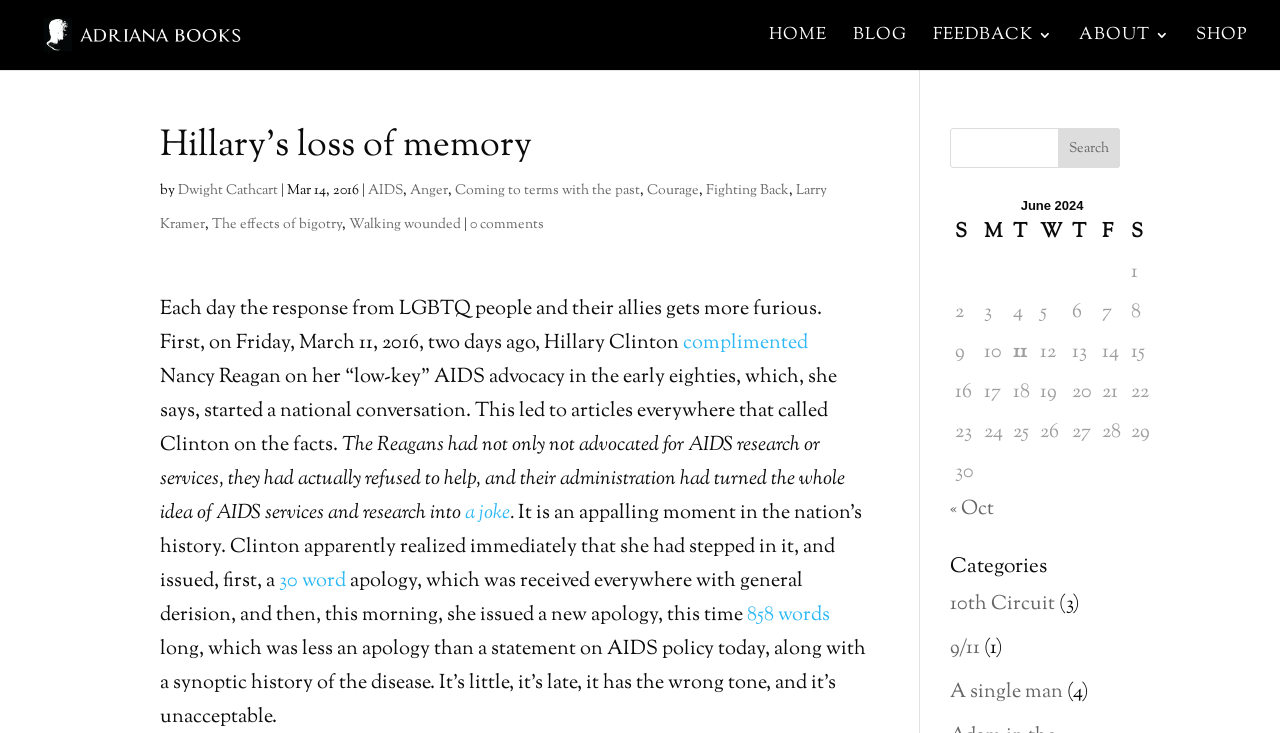Please predict the bounding box coordinates (top-left x, top-left y, bottom-right x, bottom-right y) for the UI element in the screenshot that fits the description: alt="Dwight Cathcart & Adriana Books"

[0.027, 0.028, 0.308, 0.067]